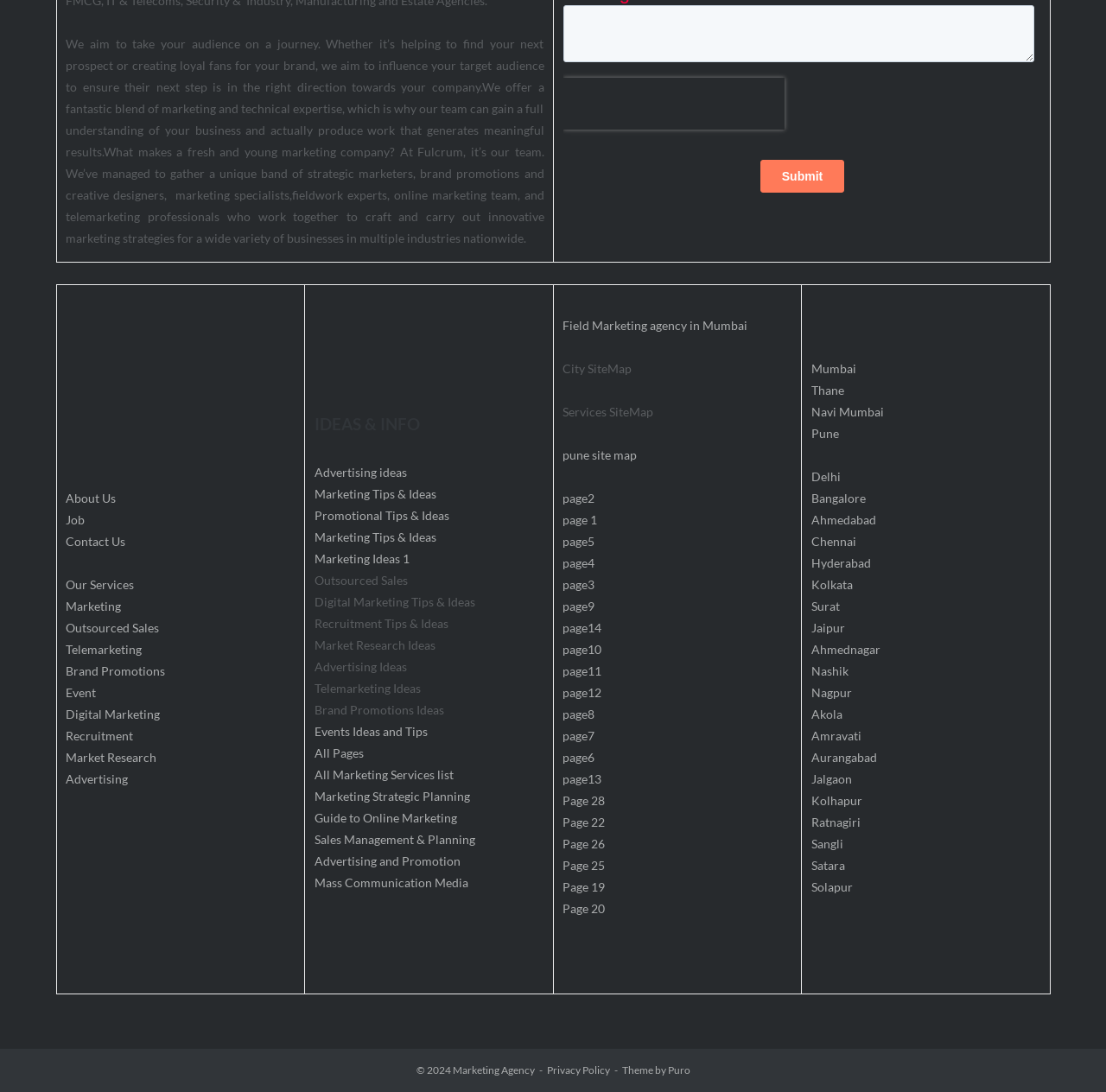Please find the bounding box for the UI element described by: "Field Marketing agency in Mumbai".

[0.509, 0.291, 0.676, 0.305]